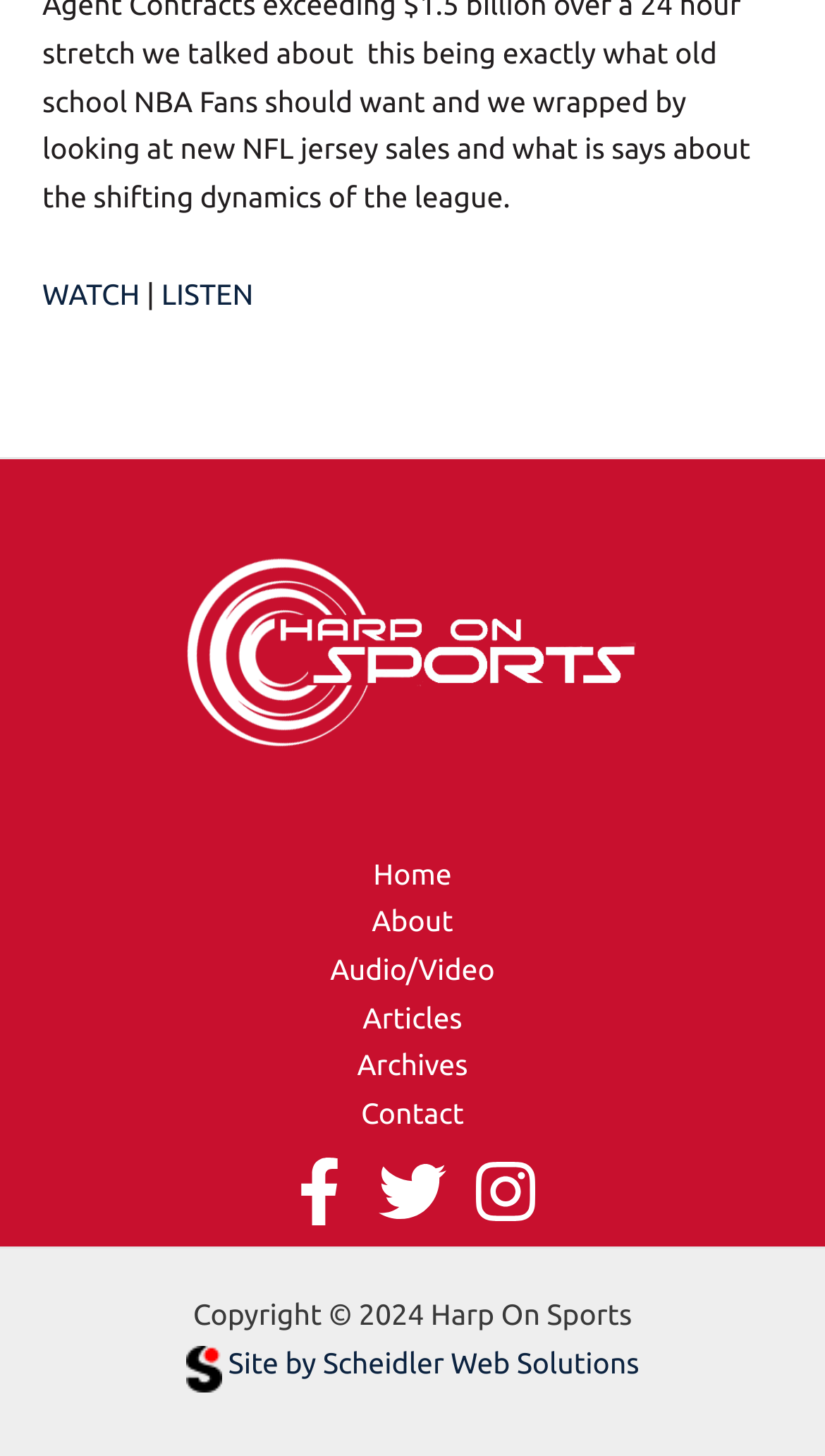What is the logo above the footer? From the image, respond with a single word or brief phrase.

Harp On Sports